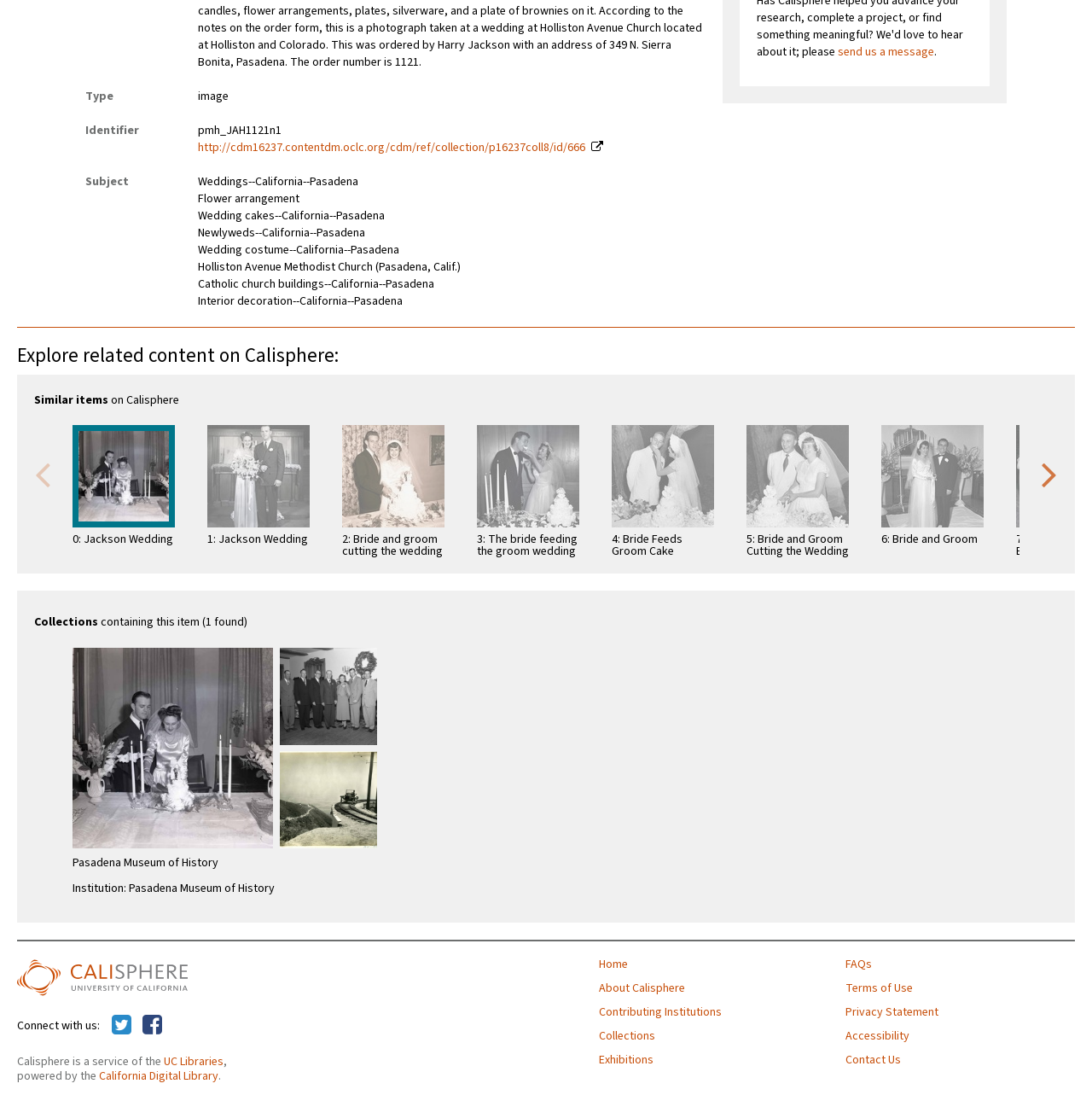Please specify the bounding box coordinates of the area that should be clicked to accomplish the following instruction: "click the 'Next' button". The coordinates should consist of four float numbers between 0 and 1, i.e., [left, top, right, bottom].

[0.953, 0.411, 0.969, 0.45]